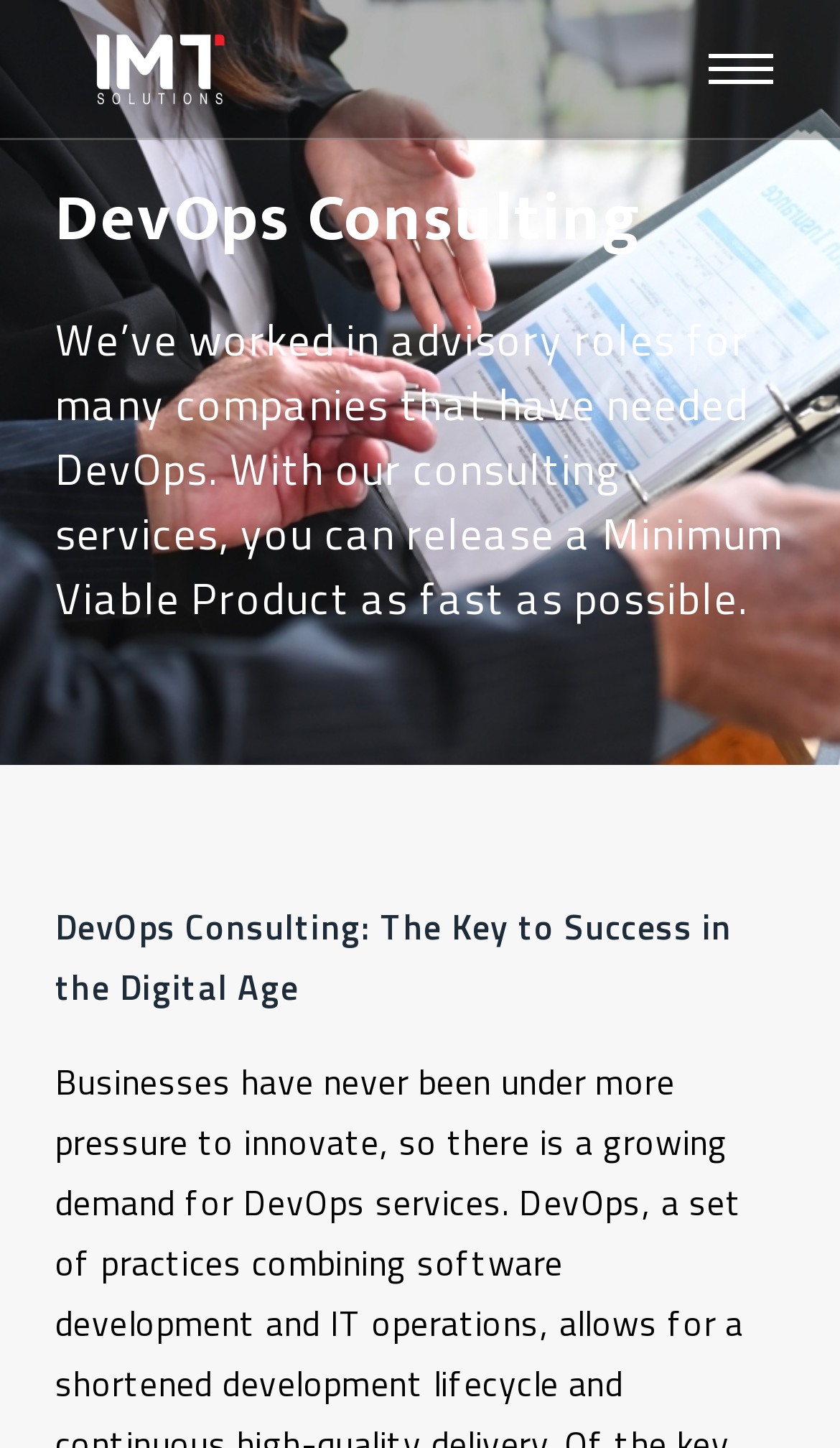Mark the bounding box of the element that matches the following description: "aria-label="Toggle navigation"".

[0.832, 0.018, 0.934, 0.077]